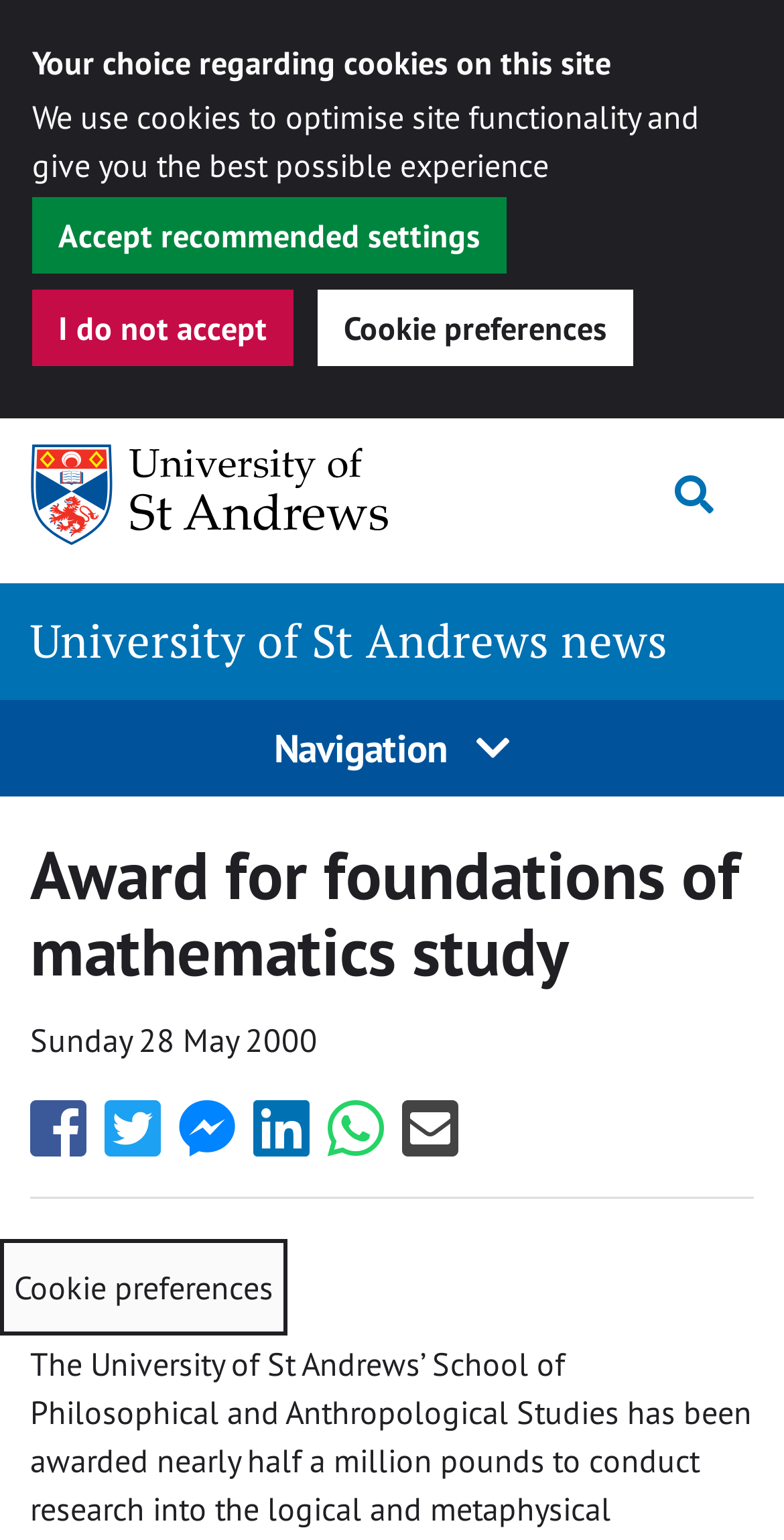Extract the primary header of the webpage and generate its text.

Award for foundations of mathematics study